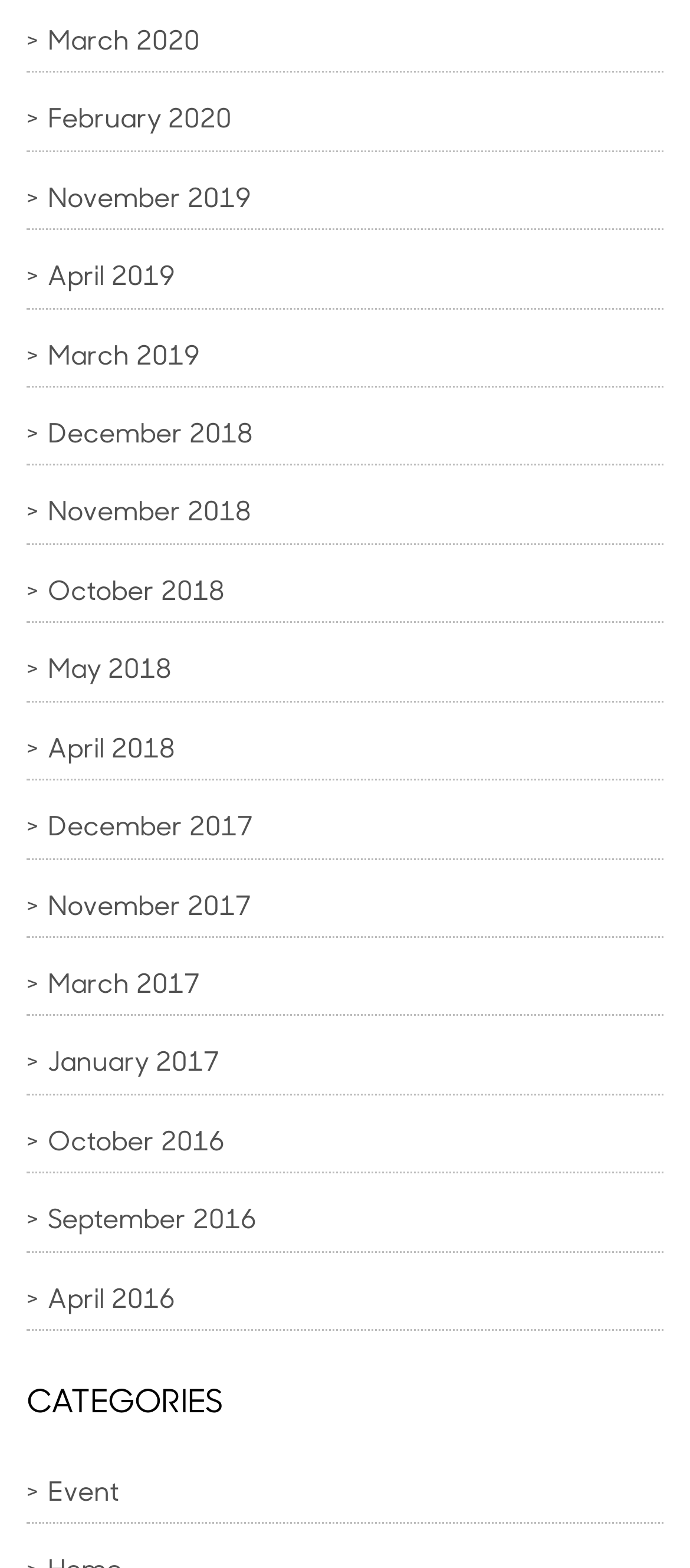What are the categories listed on the webpage?
Your answer should be a single word or phrase derived from the screenshot.

Event